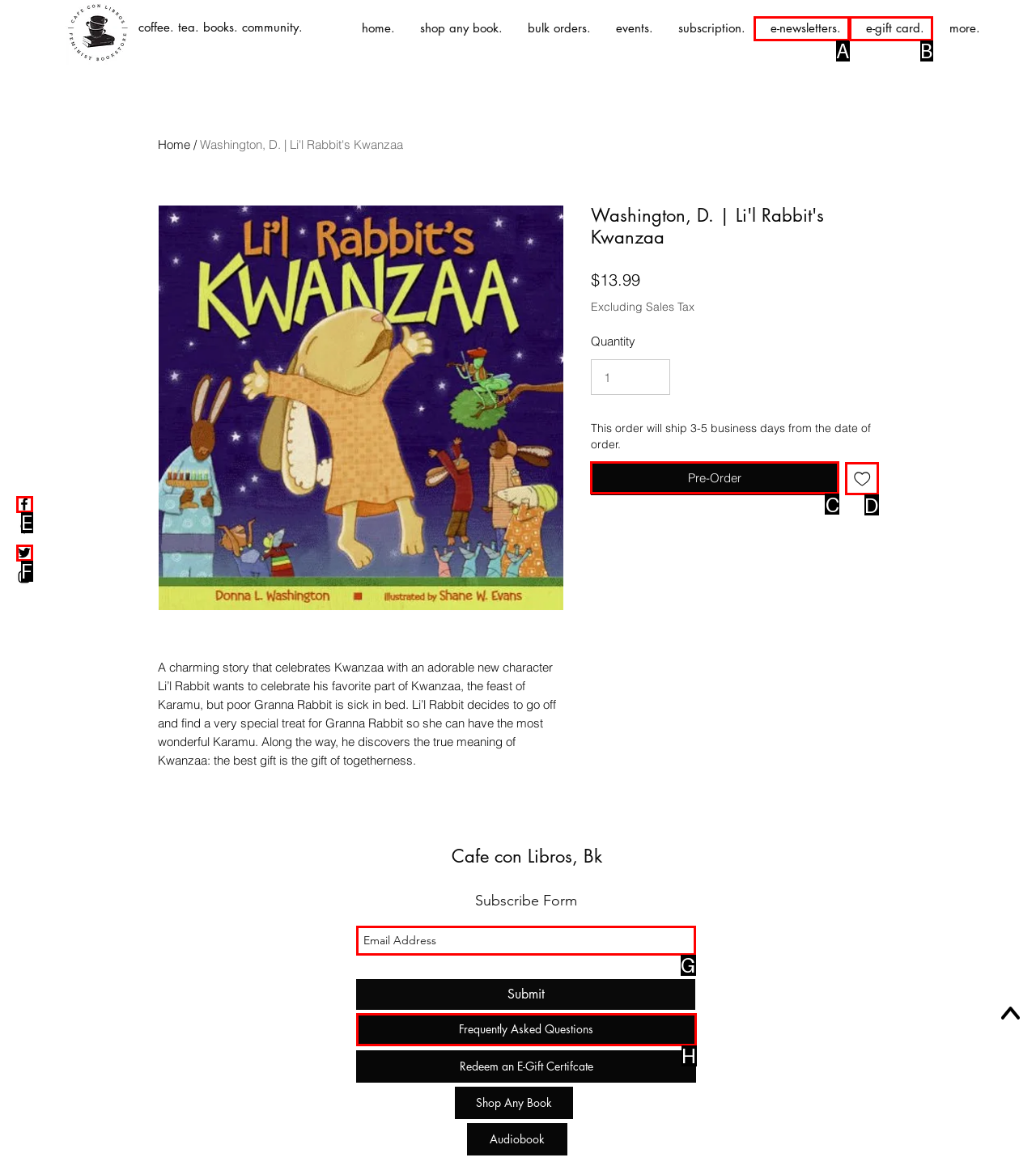Tell me the letter of the UI element I should click to accomplish the task: Pre-order the book based on the choices provided in the screenshot.

C